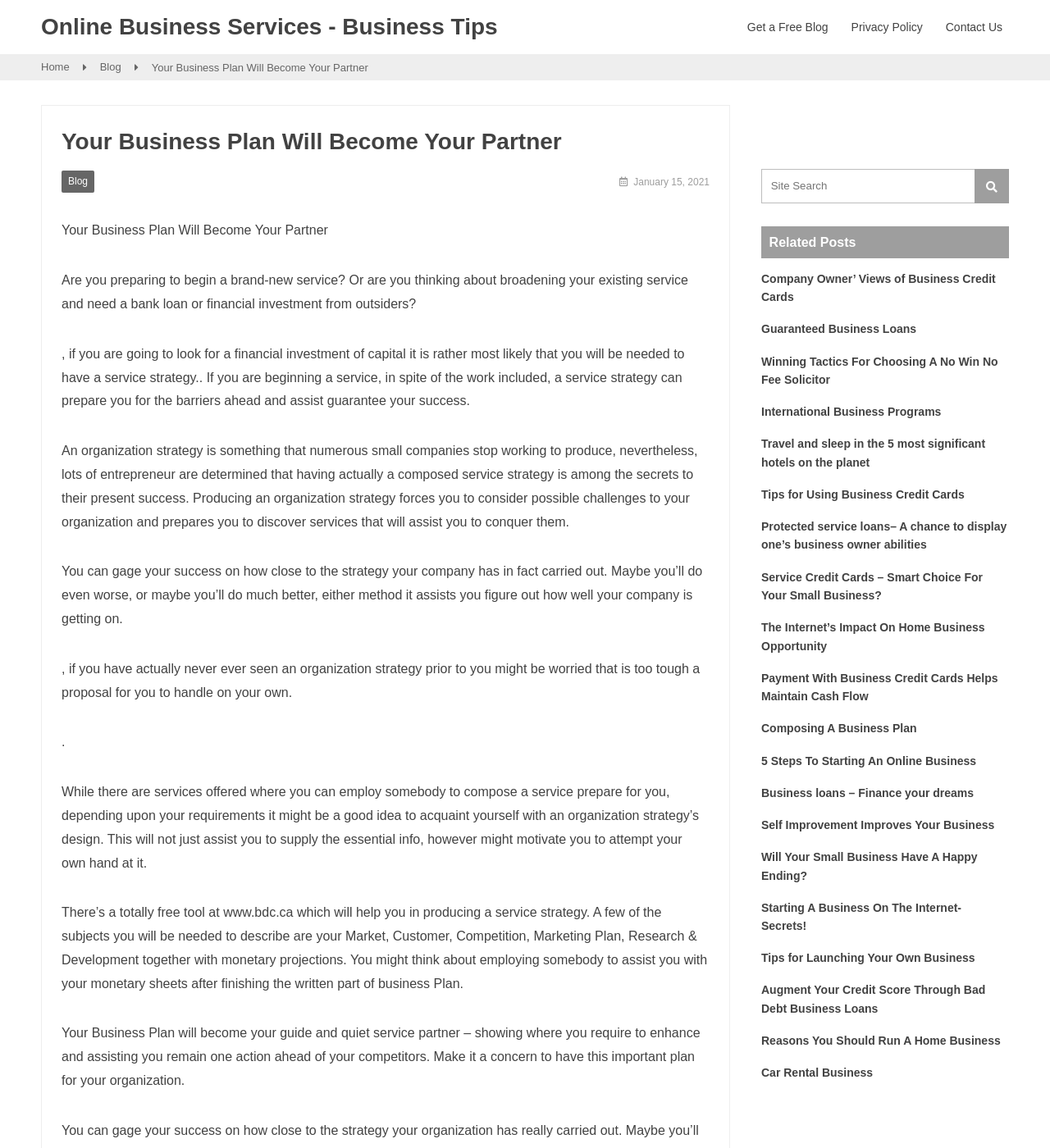Please give the bounding box coordinates of the area that should be clicked to fulfill the following instruction: "Read 'Company Owner’ Views of Business Credit Cards'". The coordinates should be in the format of four float numbers from 0 to 1, i.e., [left, top, right, bottom].

[0.725, 0.235, 0.961, 0.267]